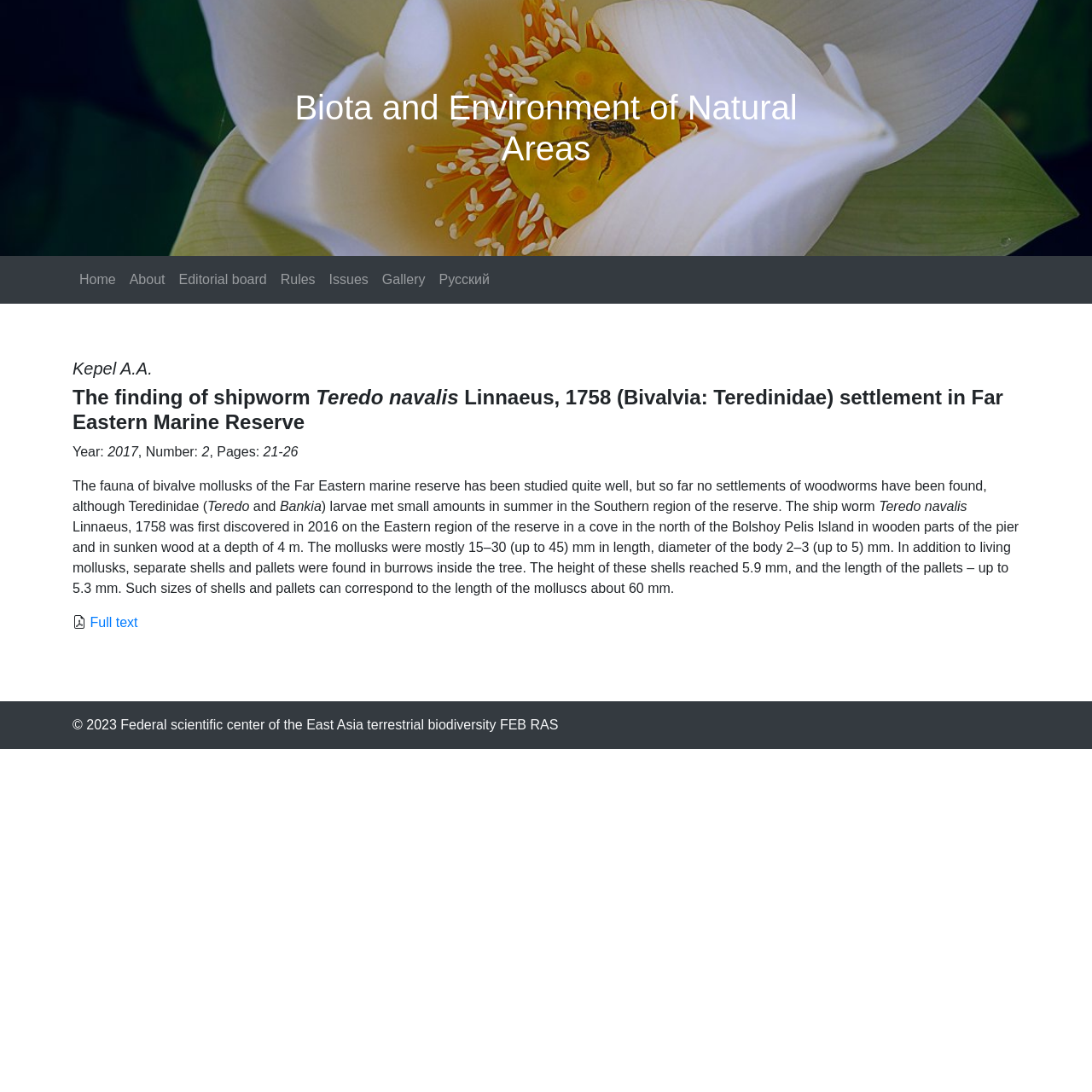Please determine the bounding box coordinates of the area that needs to be clicked to complete this task: 'Click on the 'Home' link'. The coordinates must be four float numbers between 0 and 1, formatted as [left, top, right, bottom].

[0.066, 0.241, 0.112, 0.272]